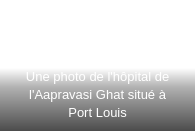Please give a succinct answer using a single word or phrase:
What recognition did the Aapravasi Ghat receive in 2006?

UNESCO World Heritage Site